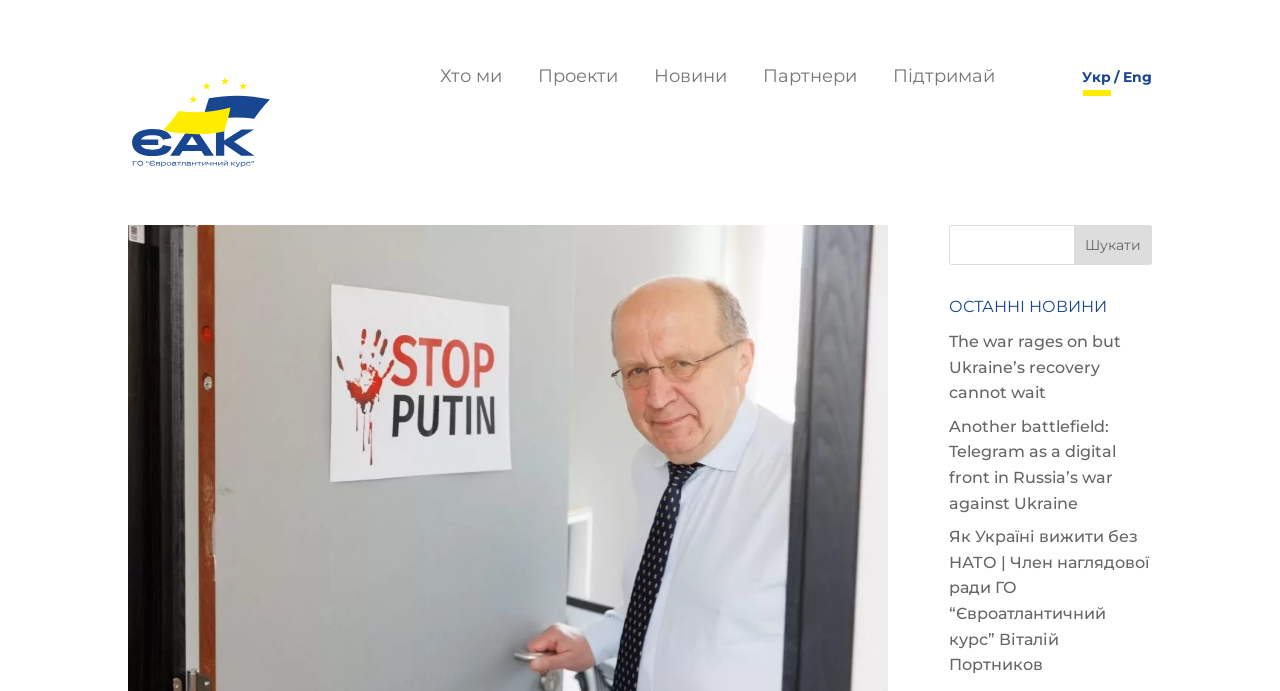What is the purpose of the search bar?
Relying on the image, give a concise answer in one word or a brief phrase.

To search the website